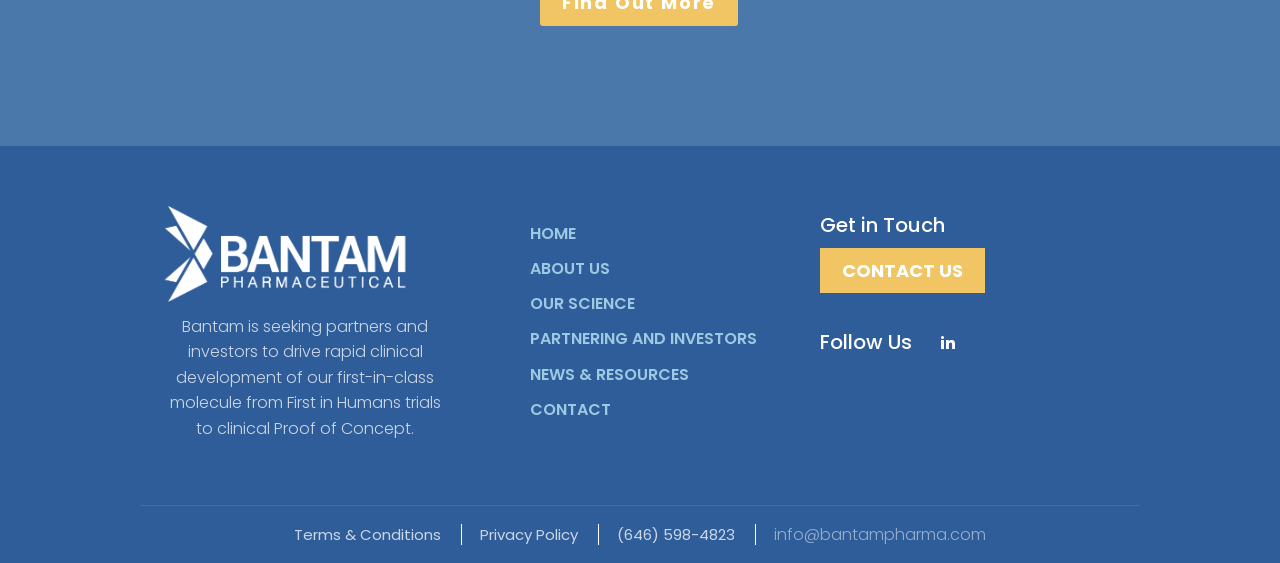What is the company's goal?
Provide a comprehensive and detailed answer to the question.

Based on the StaticText element, 'Bantam is seeking partners and investors to drive rapid clinical development of our first-in-class molecule from First in Humans trials to clinical Proof of Concept.', it can be inferred that the company's goal is to achieve rapid clinical development.